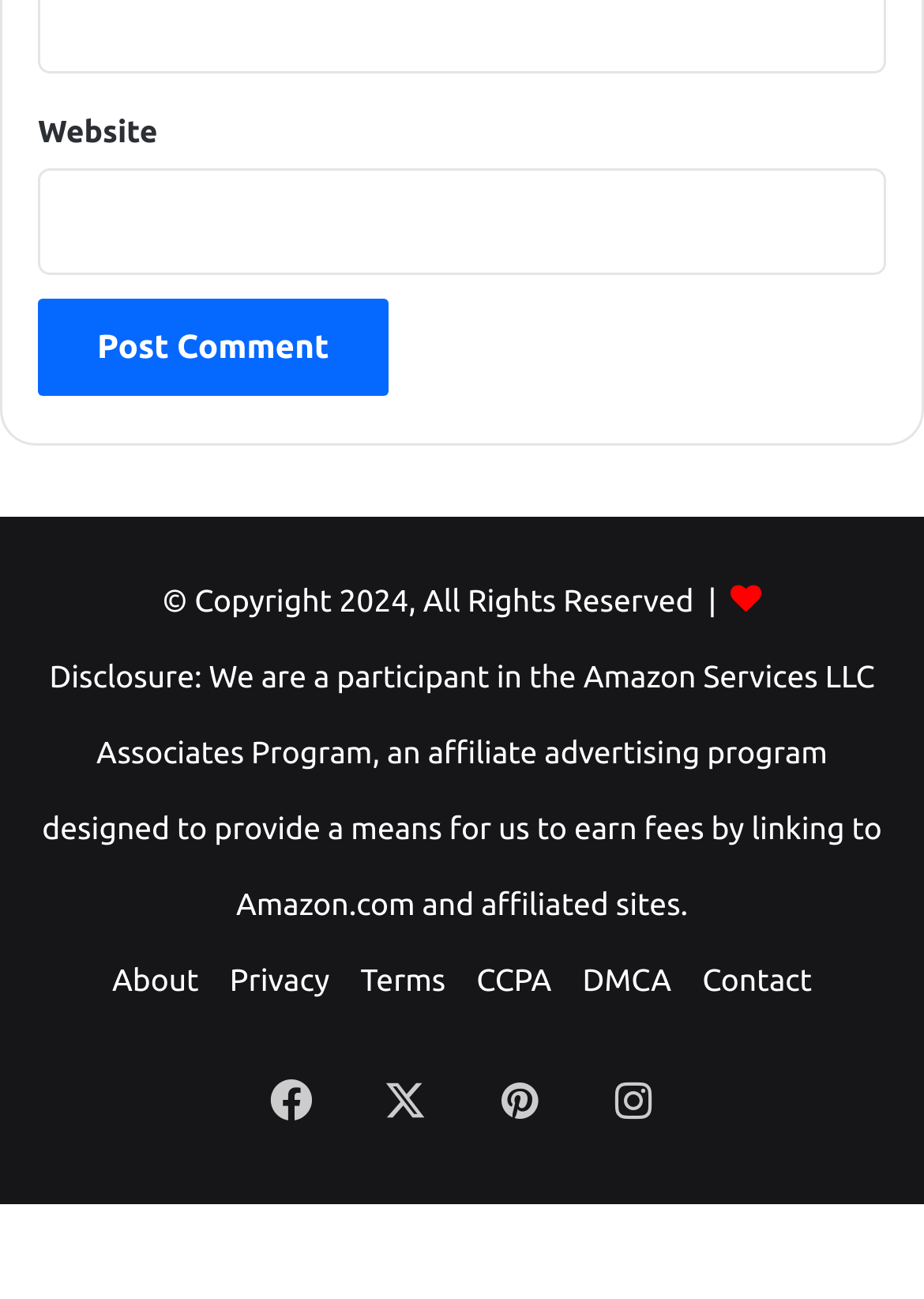Answer the following inquiry with a single word or phrase:
What is the purpose of the textbox?

To enter website